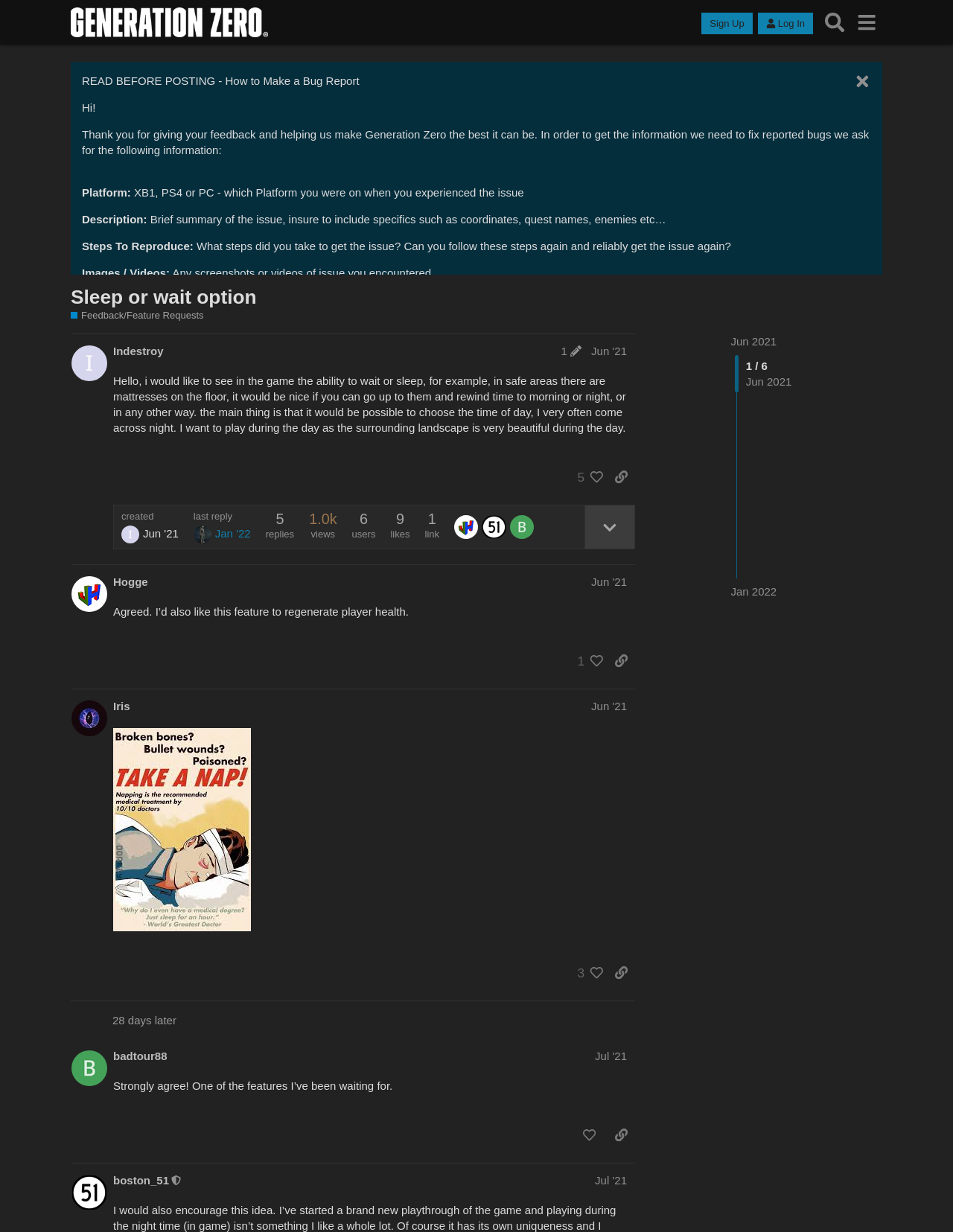Given the webpage screenshot and the description, determine the bounding box coordinates (top-left x, top-left y, bottom-right x, bottom-right y) that define the location of the UI element matching this description: Log In

[0.795, 0.01, 0.853, 0.028]